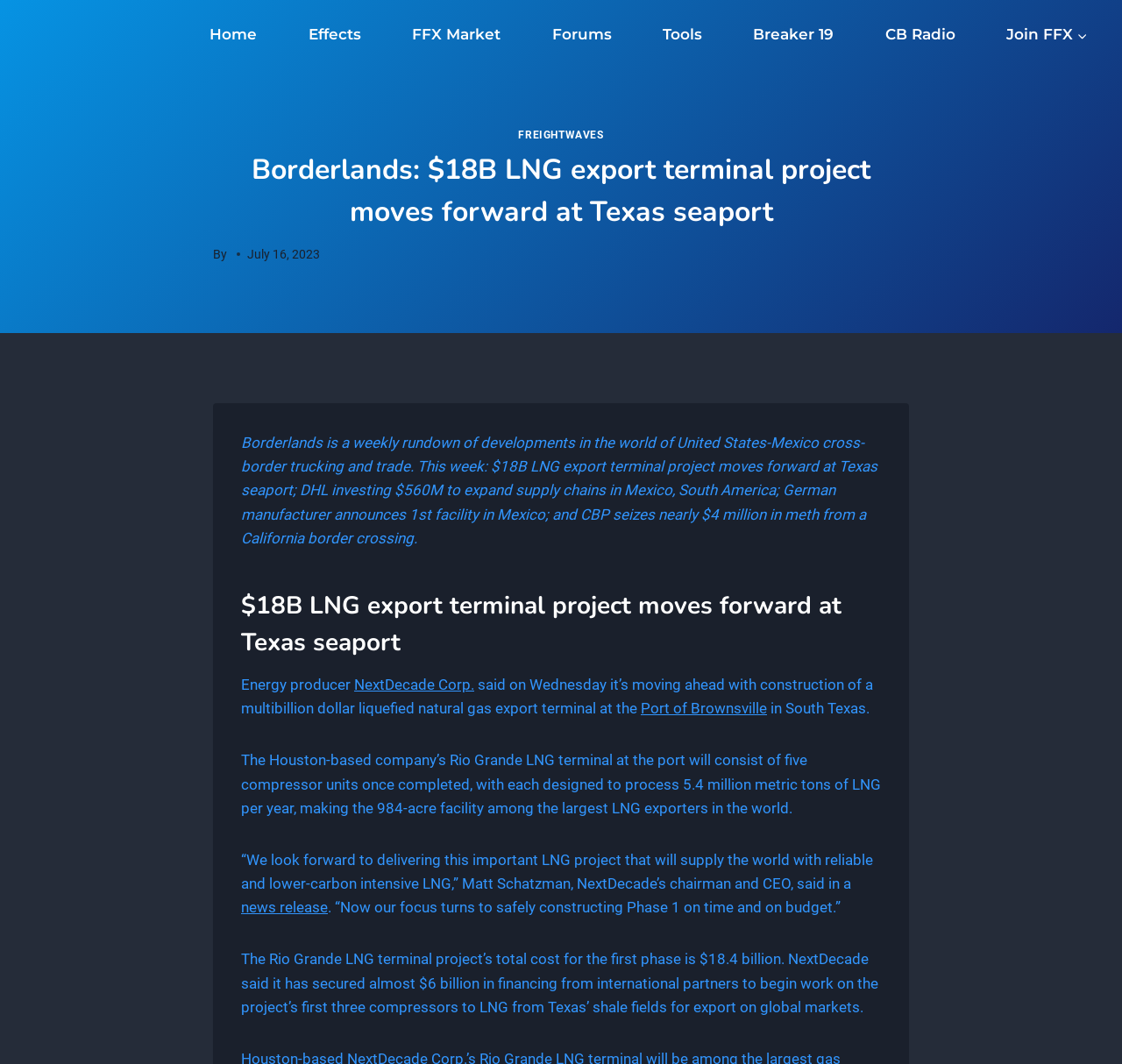Find the bounding box coordinates of the element's region that should be clicked in order to follow the given instruction: "Click on the FFX Market link". The coordinates should consist of four float numbers between 0 and 1, i.e., [left, top, right, bottom].

[0.356, 0.013, 0.458, 0.053]